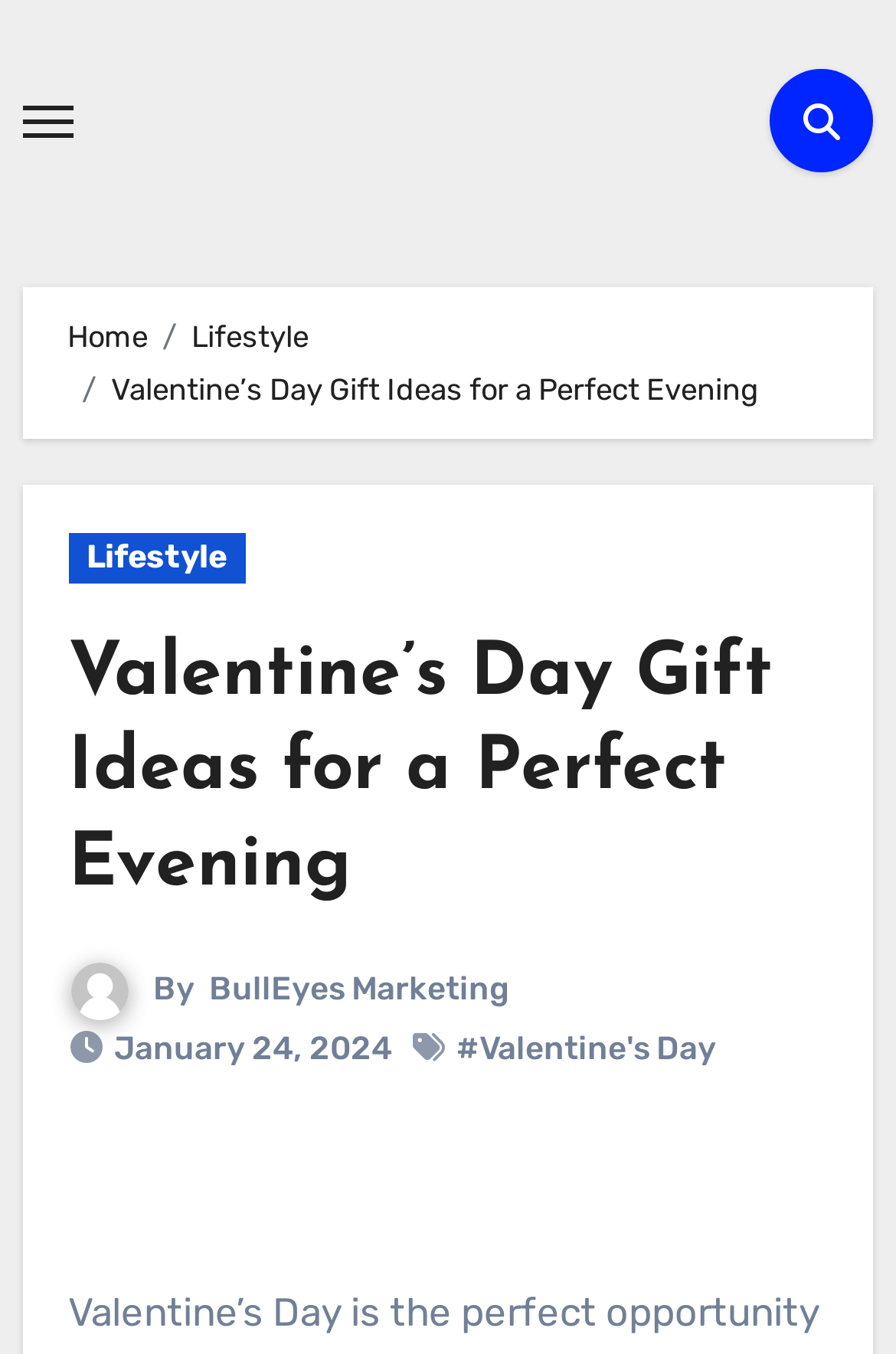Who is the author of the current article?
Using the image, respond with a single word or phrase.

BullEyes Marketing